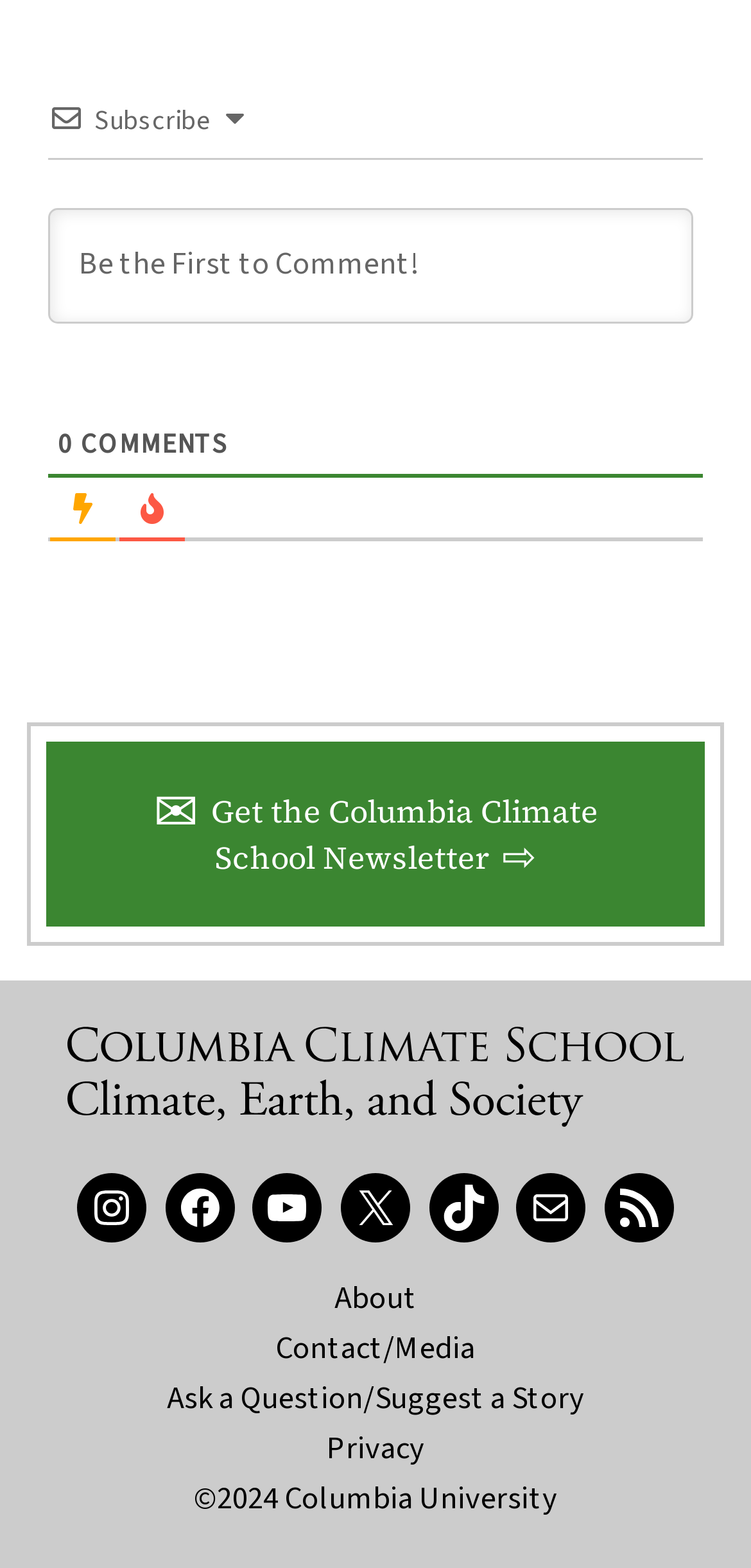How many links are there in the footer section?
Give a thorough and detailed response to the question.

I counted the number of links in the footer section, which are About, Contact/Media, Ask a Question/Suggest a Story, Privacy, and the copyright link.